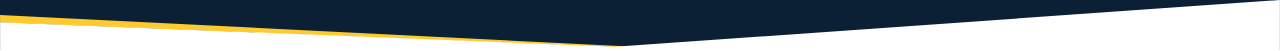Provide a brief response to the question below using a single word or phrase: 
What is the purpose of the design element?

To visually enhance user experience